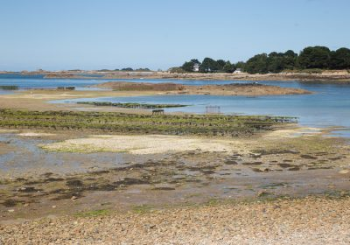Illustrate the image with a detailed caption.

The image captures a serene coastal scene featuring rocky shores and calm waters under a clear blue sky. In the foreground, various textures and colors of sand, rocks, and patches of green seaweed create a rich, natural mosaic. The tideline reveals shallow waters receding, showcasing the earth's rugged beauty. In the background, a line of trees frames the coastline, hinting at nearby structures visible along the shoreline. This picturesque landscape embodies the tranquil charm of Brittany, a region known for its stunning beaches and coastal beauty, inviting exploration of its unique natural environment.